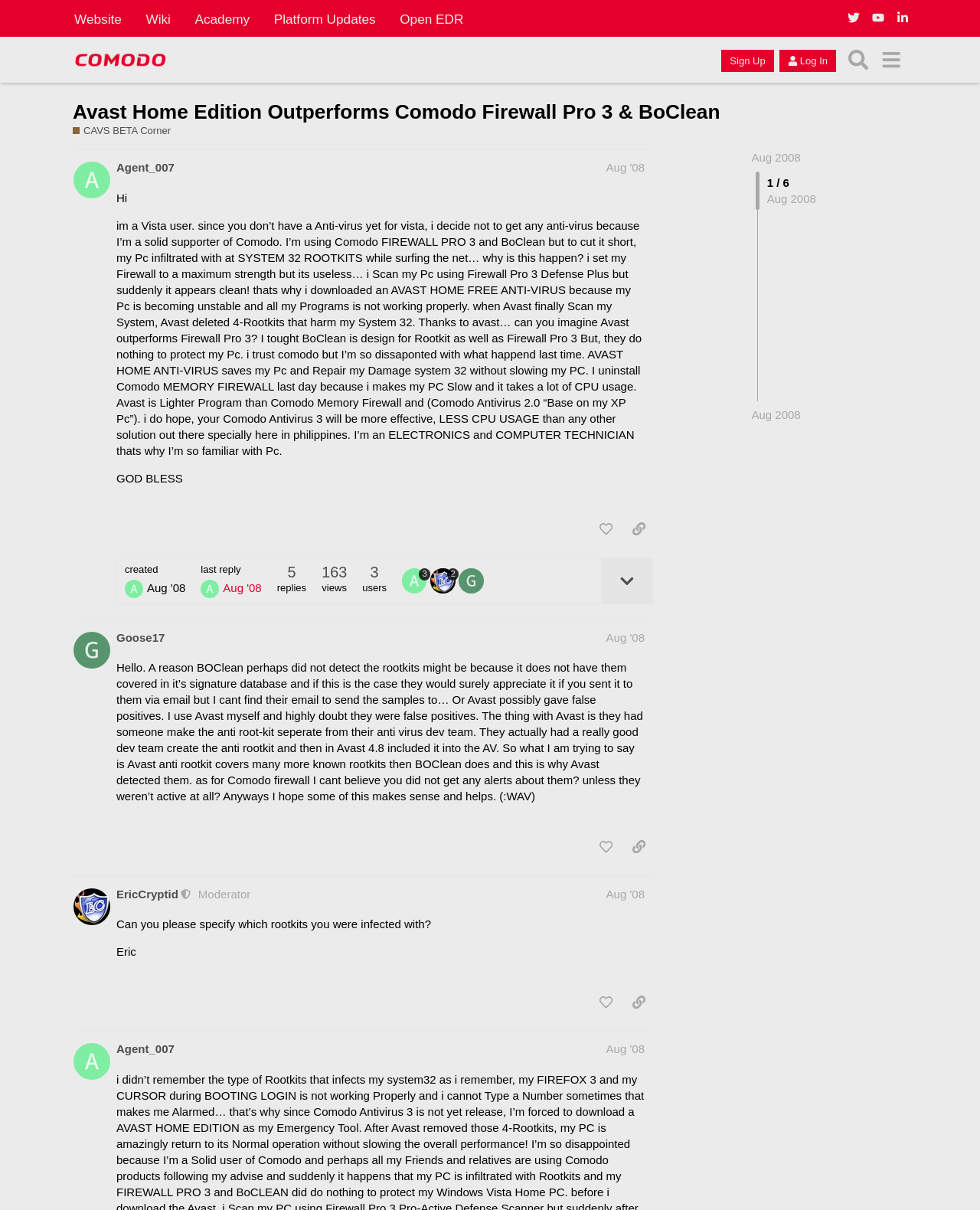Please identify the bounding box coordinates of the area I need to click to accomplish the following instruction: "Like the post by Goose17".

[0.604, 0.689, 0.633, 0.711]